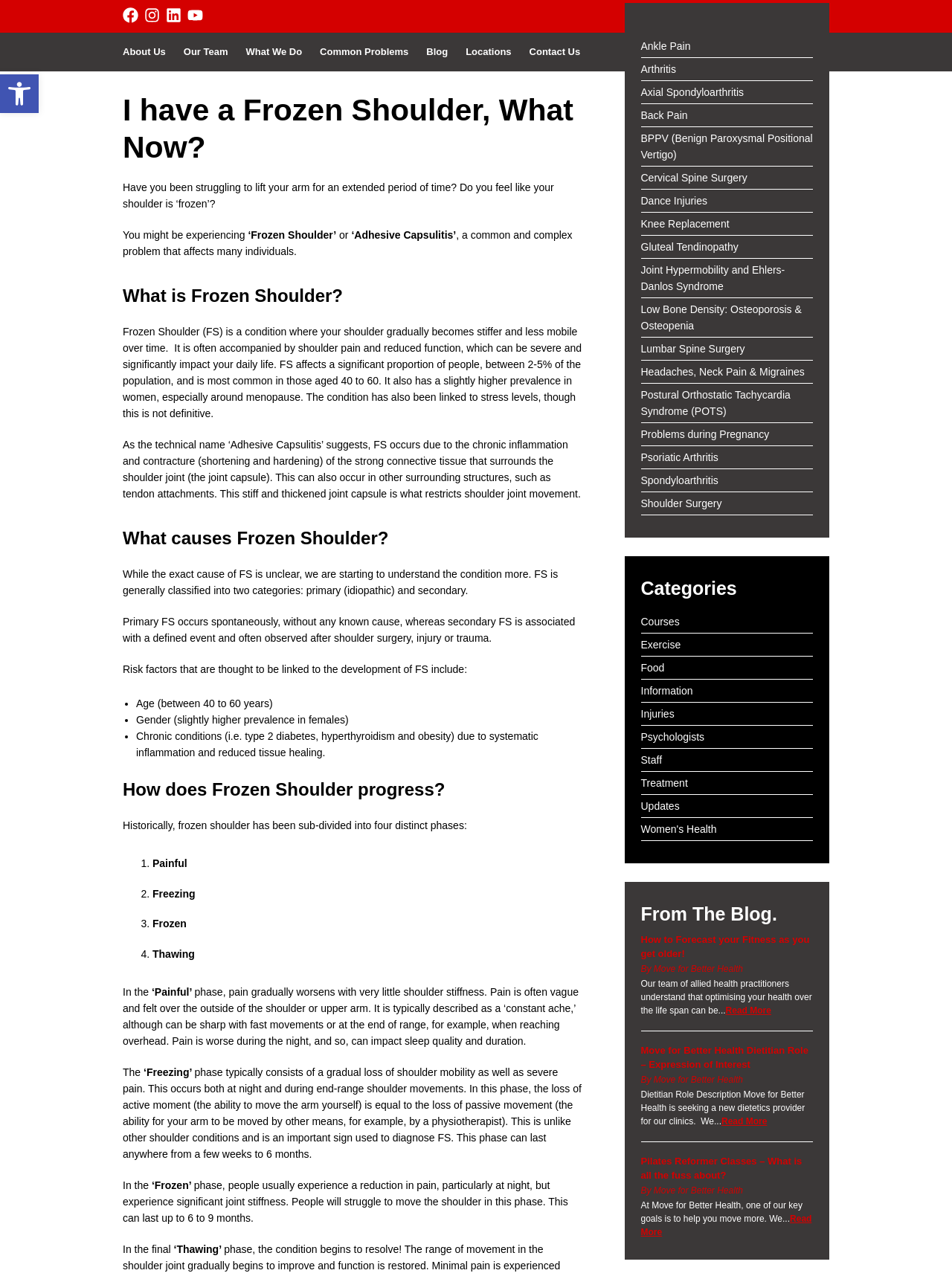Create a detailed narrative describing the layout and content of the webpage.

This webpage is about frozen shoulder, also known as adhesive capsulitis, a common and complex problem that affects many individuals. The page is divided into sections, each discussing a specific aspect of frozen shoulder.

At the top of the page, there are social media links, including Facebook, Instagram, LinkedIn, and YouTube, followed by a call-to-action button "Call Now" and another button "Click Here To Book". Below these, there is a navigation menu with links to "About Us", "Our Team", "What We Do", "Common Problems", "Blog", "Locations", and "Contact Us".

The main content of the page starts with a heading "I have a Frozen Shoulder, What Now?" followed by a brief introduction to frozen shoulder, describing its symptoms and effects on daily life. The next section, "What is Frozen Shoulder?", provides a detailed explanation of the condition, including its causes, symptoms, and effects on the shoulder joint.

The following sections, "What causes Frozen Shoulder?", "How does Frozen Shoulder progress?", and subsequent subsections, delve deeper into the causes, risk factors, and progression of the condition, including its four distinct phases: painful, freezing, frozen, and thawing.

On the right side of the page, there is a list of links to other related topics, including ankle pain, arthritis, axial spondyloarthritis, back pain, and many others. Below this list, there is a heading "Categories" with links to "Courses" and "Exercise".

Overall, the webpage provides a comprehensive overview of frozen shoulder, its causes, symptoms, and progression, as well as related topics and resources for further learning.